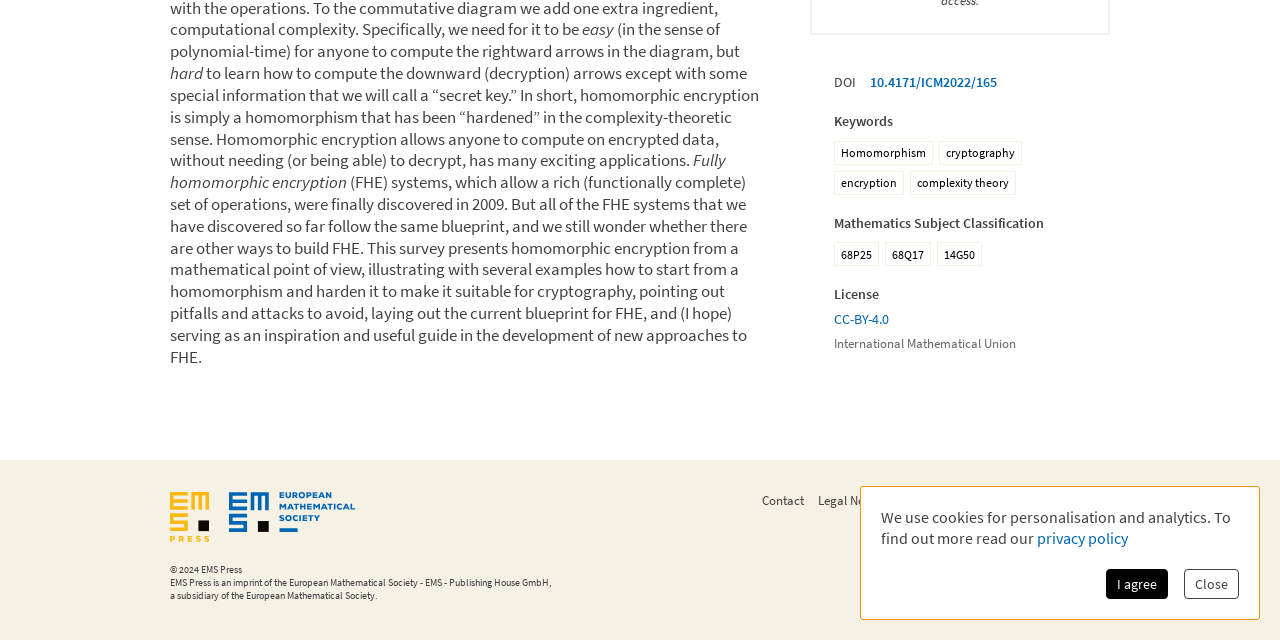Provide the bounding box coordinates of the HTML element described by the text: "Legal Notice". The coordinates should be in the format [left, top, right, bottom] with values between 0 and 1.

[0.639, 0.769, 0.691, 0.794]